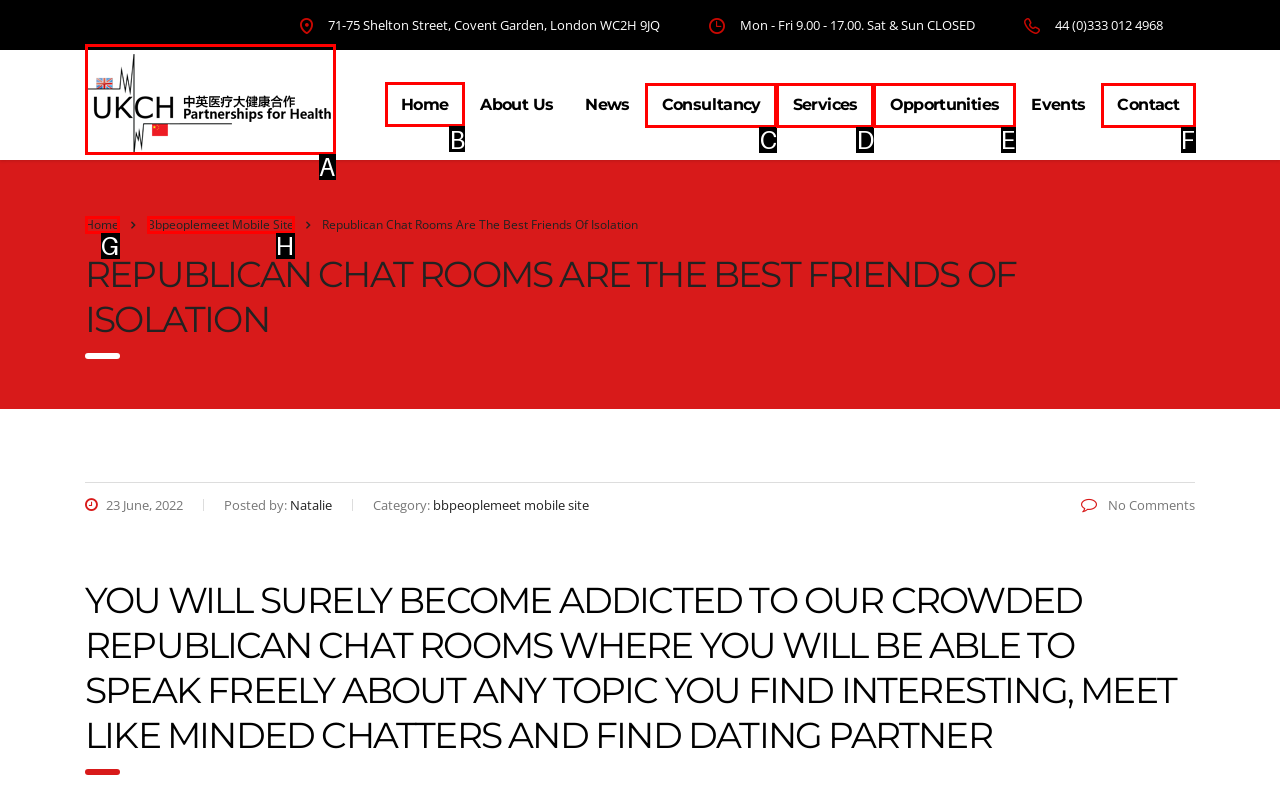Select the appropriate HTML element that needs to be clicked to execute the following task: Go to the Home page. Respond with the letter of the option.

B